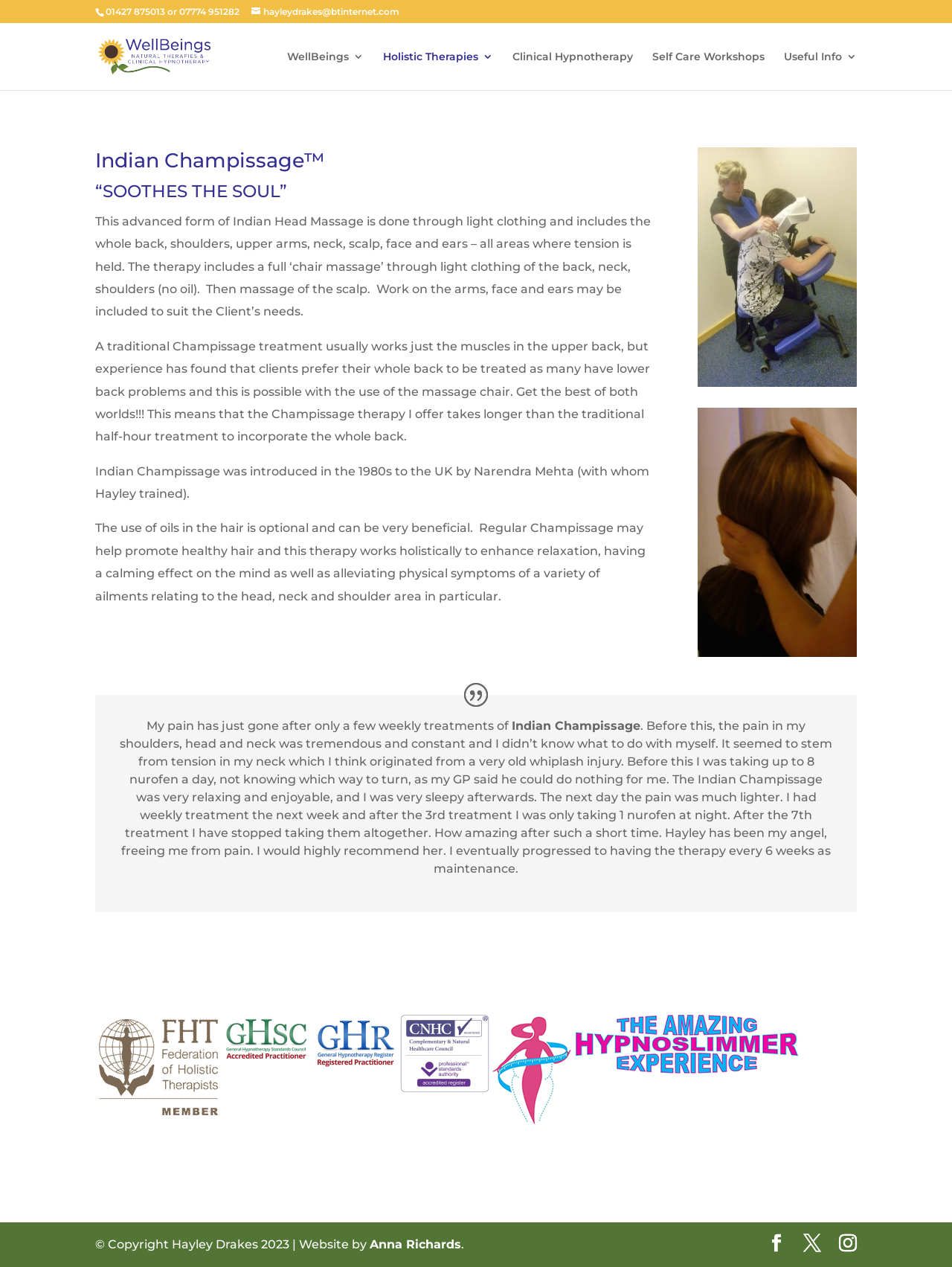Locate the bounding box coordinates for the element described below: "alt="Hayley Drakes Holistic Therapist"". The coordinates must be four float values between 0 and 1, formatted as [left, top, right, bottom].

[0.103, 0.038, 0.267, 0.049]